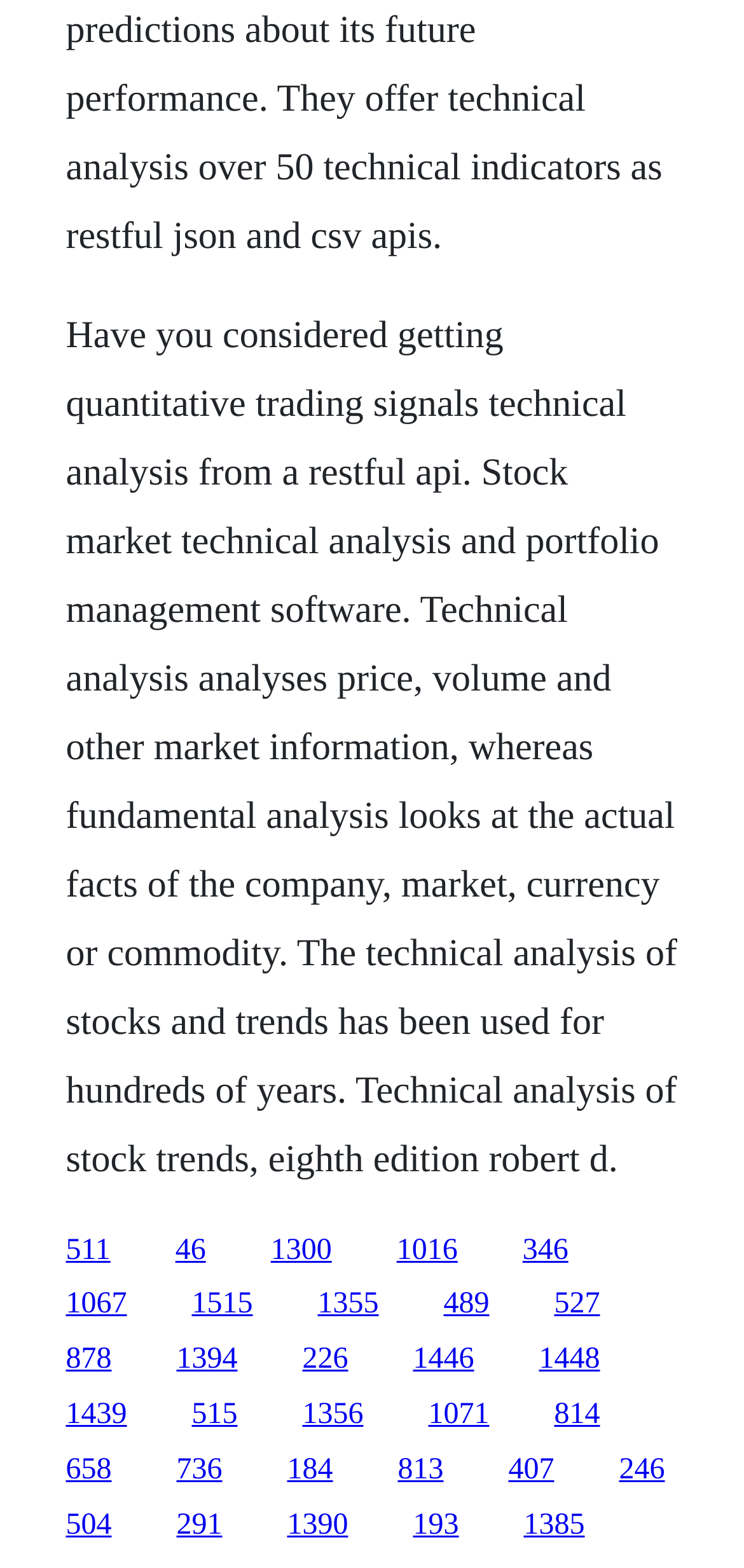Please indicate the bounding box coordinates of the element's region to be clicked to achieve the instruction: "Read about the technical analysis of stocks and trends". Provide the coordinates as four float numbers between 0 and 1, i.e., [left, top, right, bottom].

[0.088, 0.2, 0.91, 0.753]